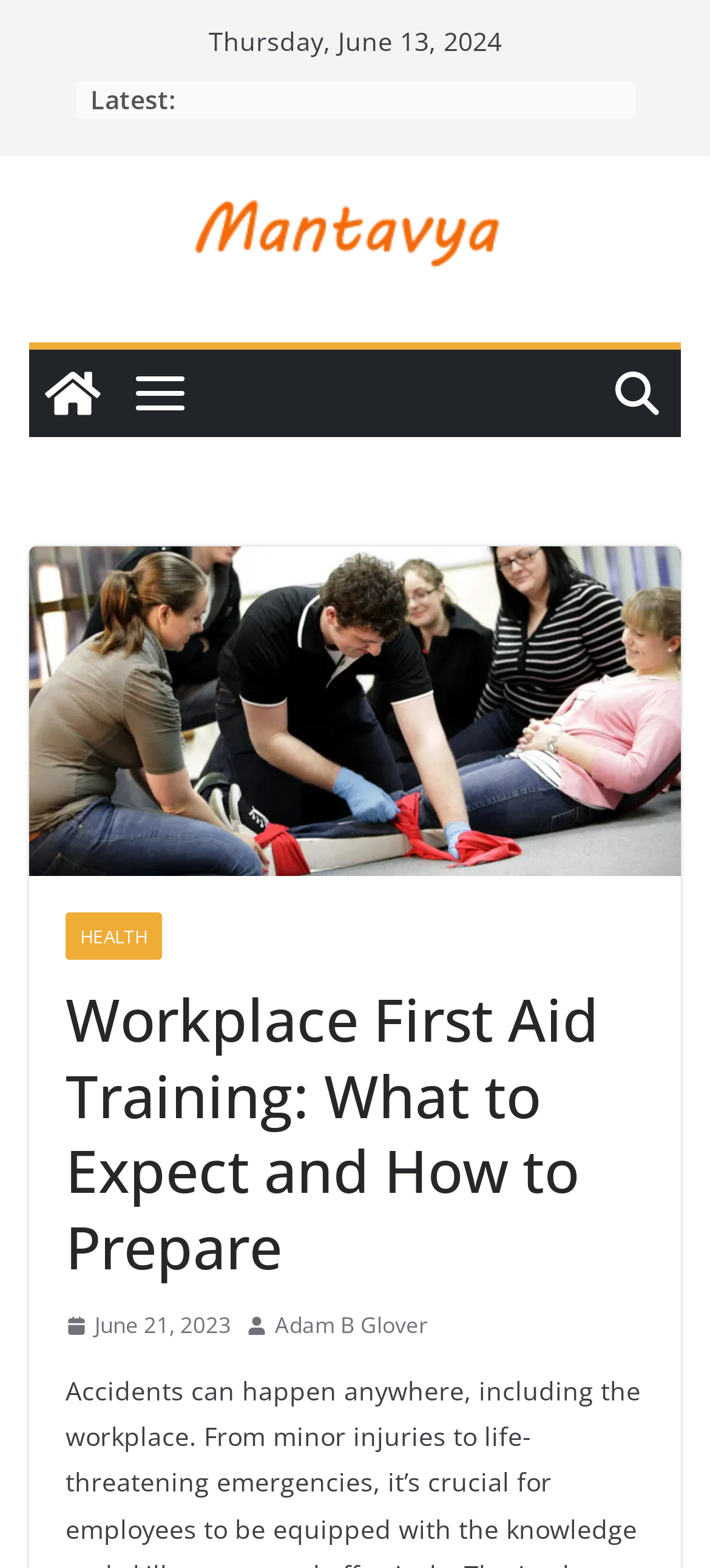Explain the webpage in detail, including its primary components.

The webpage appears to be an article about Workplace First Aid Training, specifically discussing what to expect and how to prepare for it. At the top of the page, there is a date "Thursday, June 13, 2024" and a label "Latest:" followed by a link to "Mantavya" with its corresponding logo. Below this, there is another link to "Mantavya" with a smaller logo, and an image adjacent to it.

On the left side of the page, there is a vertical menu with a link to "HEALTH" and an image above it. The main content of the page is headed by a title "Workplace First Aid Training: What to Expect and How to Prepare" which spans almost the entire width of the page.

Below the title, there are several links and images. A link to "June 21, 2023" is accompanied by a small image and a time indicator. Next to it, there is another image, and a link to the author "Adam B Glover". Overall, the page has a mix of text, links, and images, with a clear hierarchy of information.